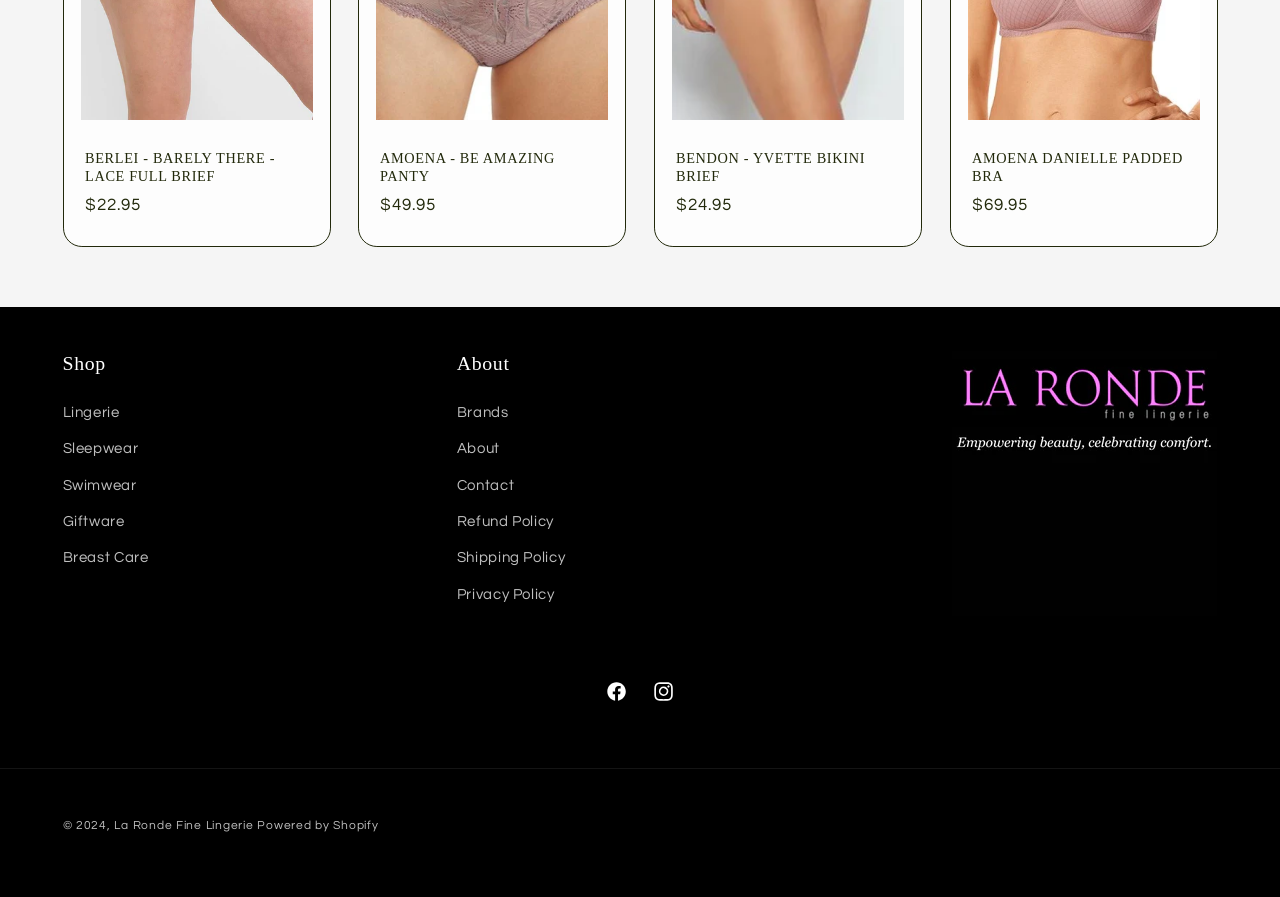Locate the UI element described by AMOENA - BE AMAZING PANTY in the provided webpage screenshot. Return the bounding box coordinates in the format (top-left x, top-left y, bottom-right x, bottom-right y), ensuring all values are between 0 and 1.

[0.297, 0.166, 0.472, 0.207]